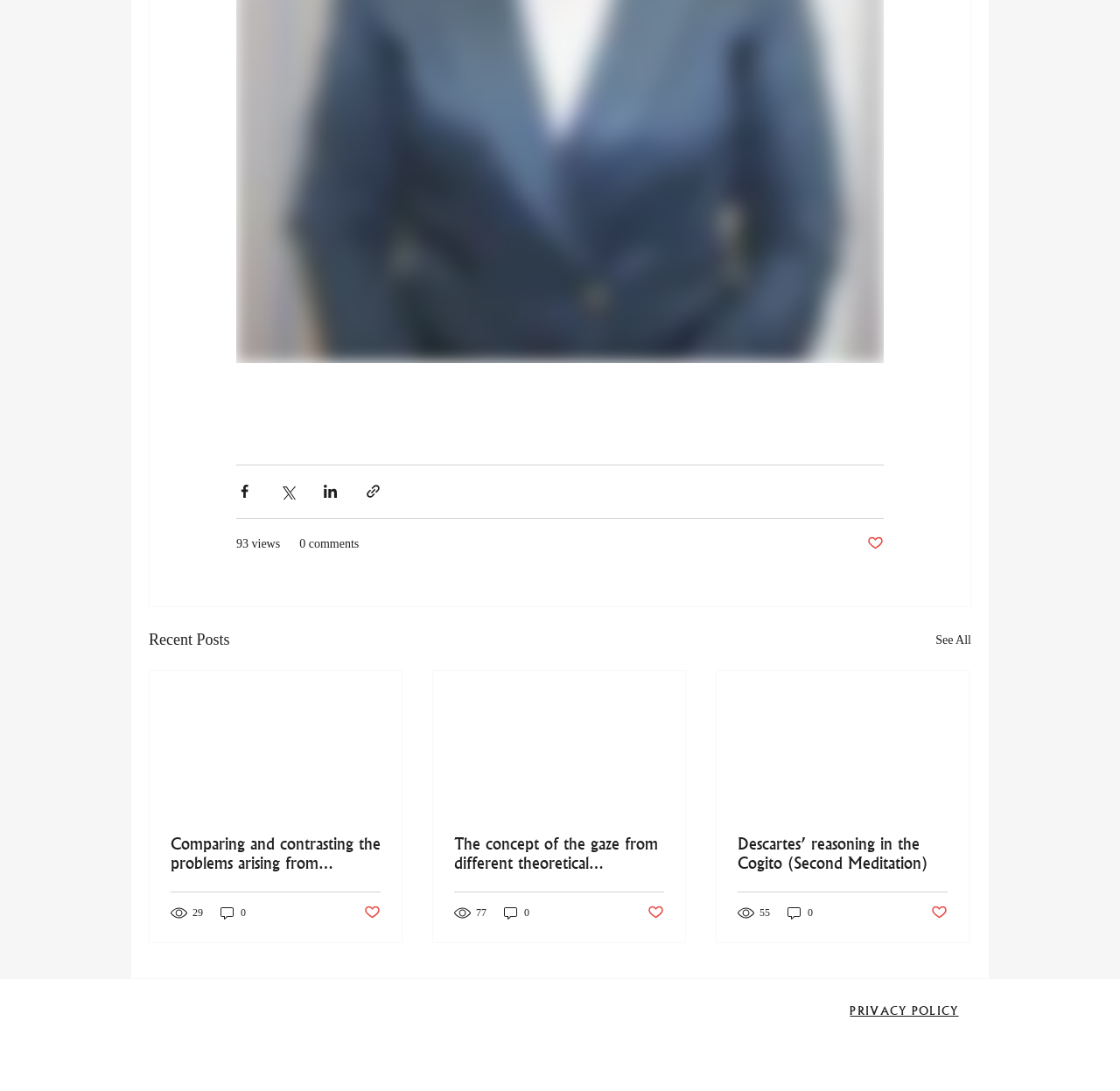Identify the bounding box coordinates necessary to click and complete the given instruction: "Like a post".

[0.325, 0.829, 0.34, 0.846]